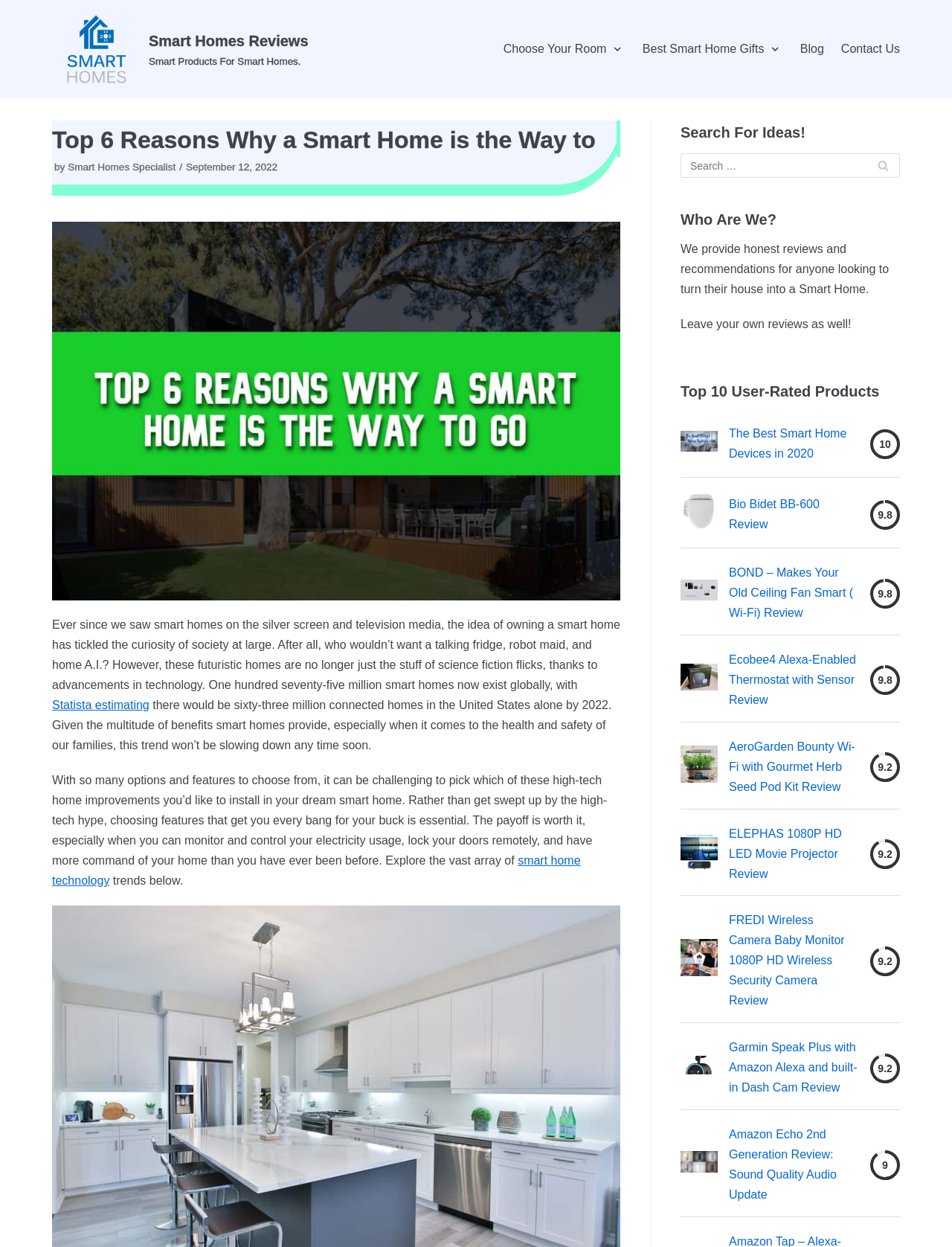Please answer the following query using a single word or phrase: 
What is the main topic of this webpage?

Smart Homes